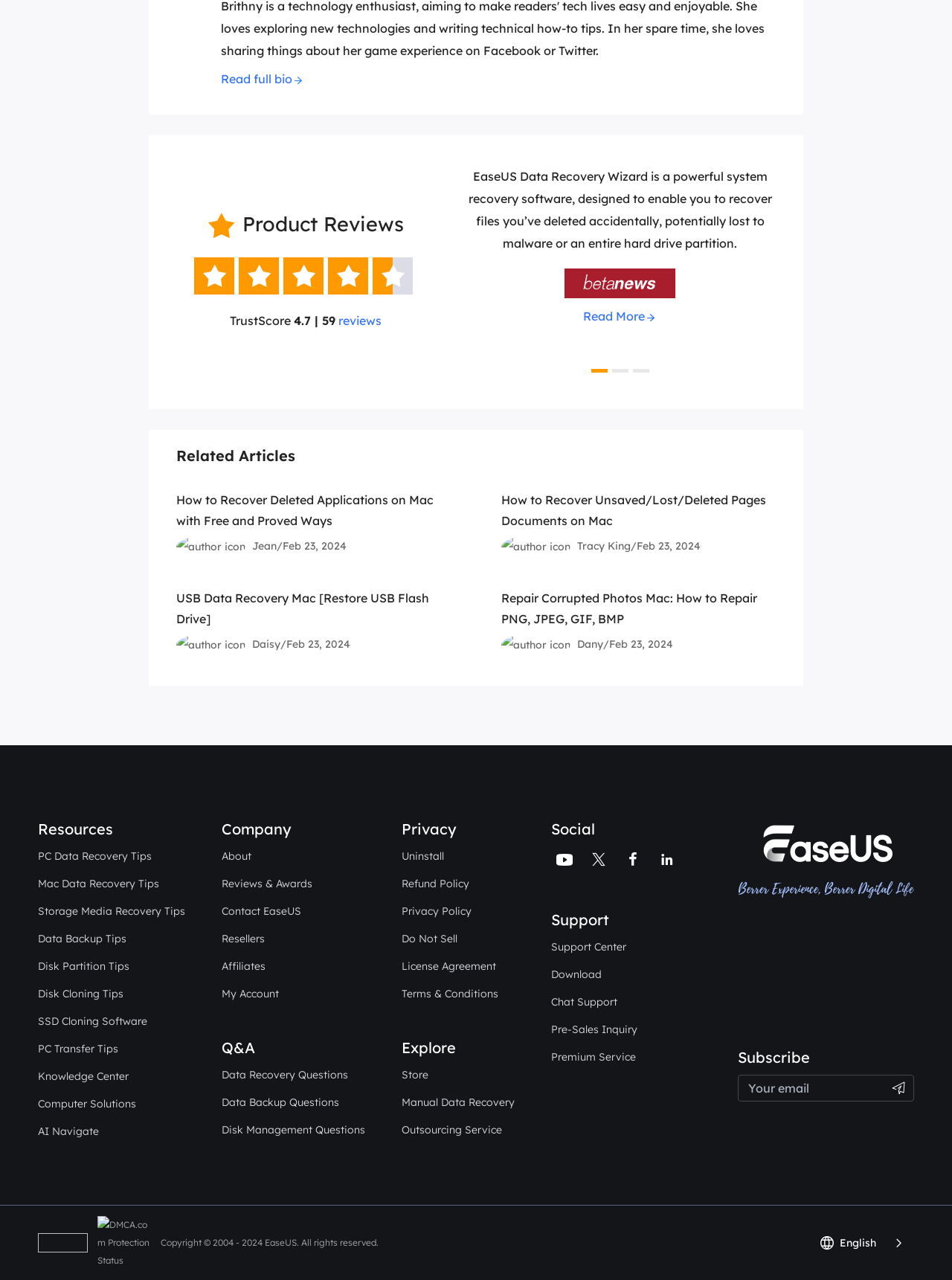Utilize the information from the image to answer the question in detail:
What is the author of the article 'How to Recover Deleted Applications on Mac with Free and Proved Ways'?

The author of the article 'How to Recover Deleted Applications on Mac with Free and Proved Ways' is mentioned as 'Jean/Feb 23, 2024' in the webpage.